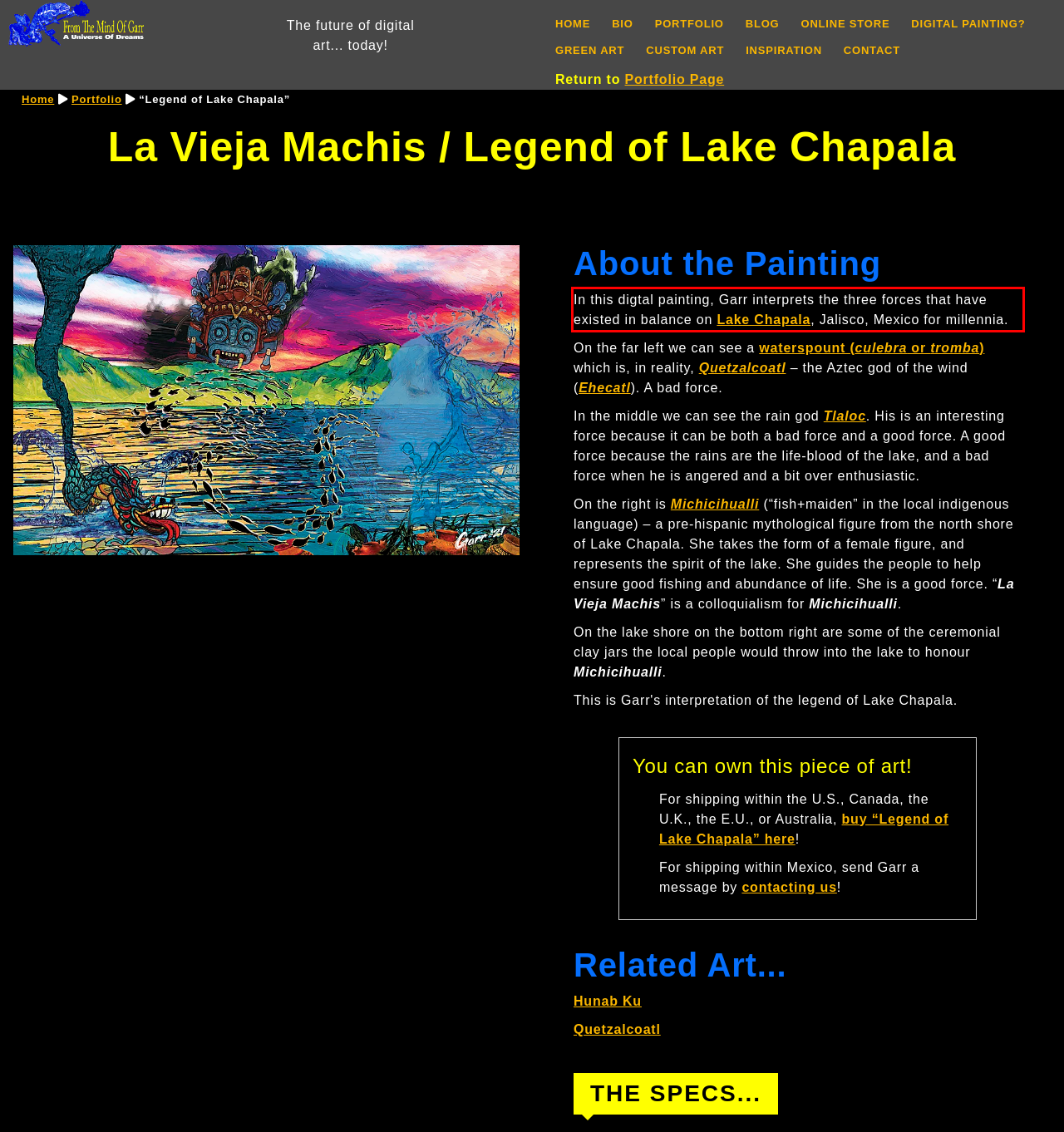Please look at the webpage screenshot and extract the text enclosed by the red bounding box.

In this digtal painting, Garr interprets the three forces that have existed in balance on Lake Chapala, Jalisco, Mexico for millennia.